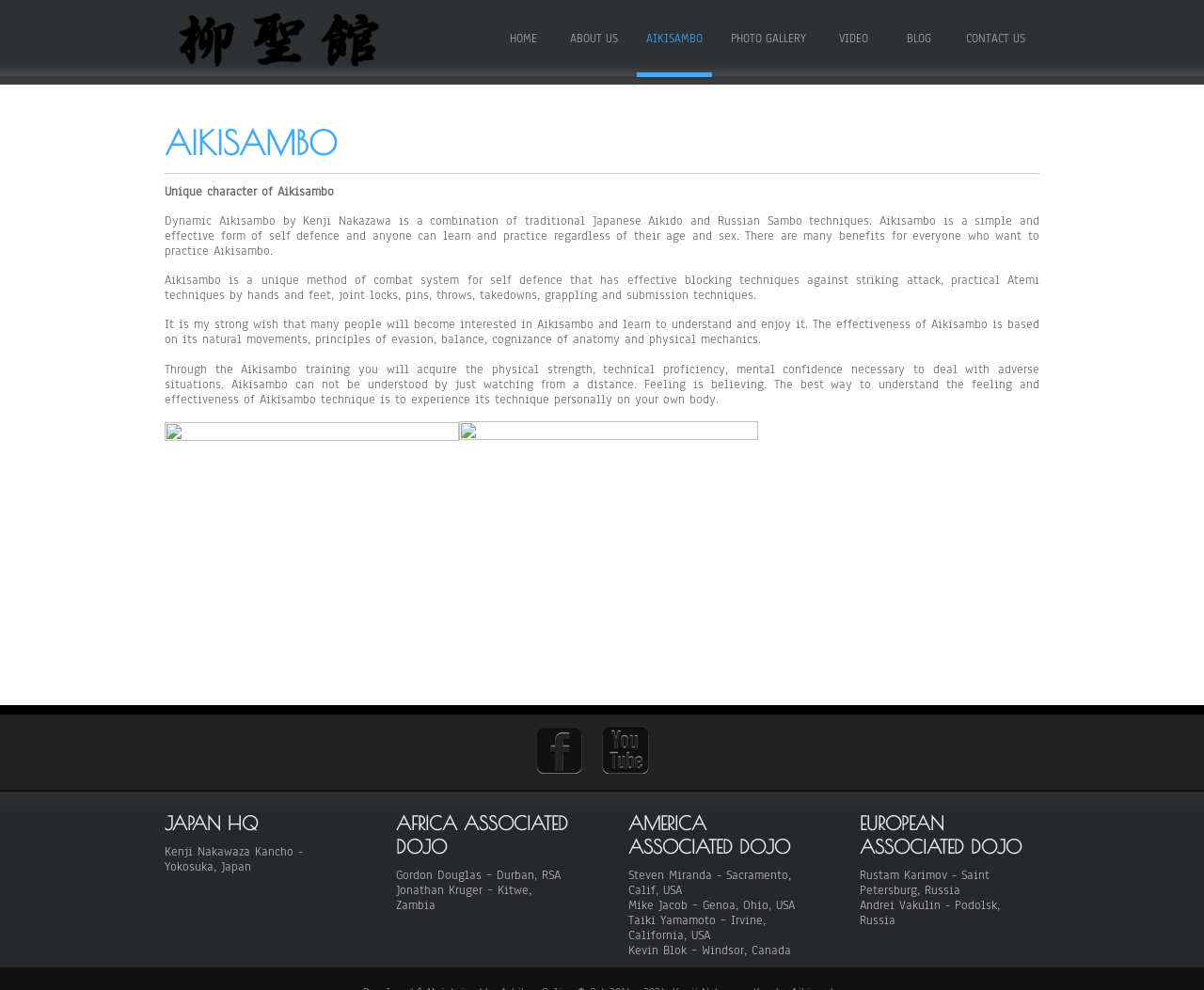What is the purpose of Aikisambo?
Please answer the question with as much detail as possible using the screenshot.

The purpose of Aikisambo can be found in the StaticText element 'Dynamic Aikisambo by Kenji Nakazawa is a combination of traditional Japanese Aikido and Russian Sambo techniques. Aikisambo is a simple and effective form of self defence and anyone can learn and practice regardless of their age and sex.'